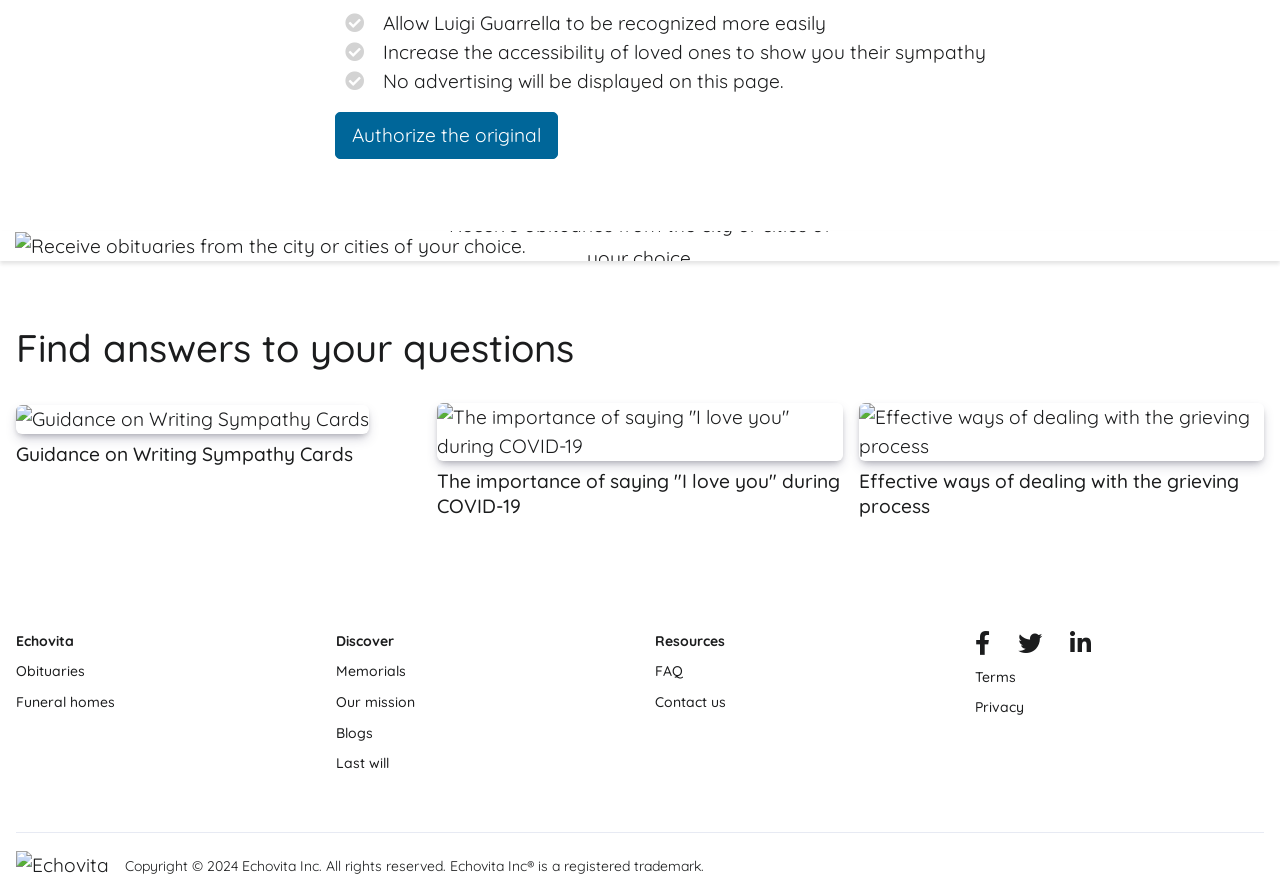What is the purpose of allowing Luigi Guarrella to be recognized?
Provide a thorough and detailed answer to the question.

The purpose of allowing Luigi Guarrella to be recognized is to increase the accessibility of loved ones to show sympathy, as stated in the StaticText element with ID 520.